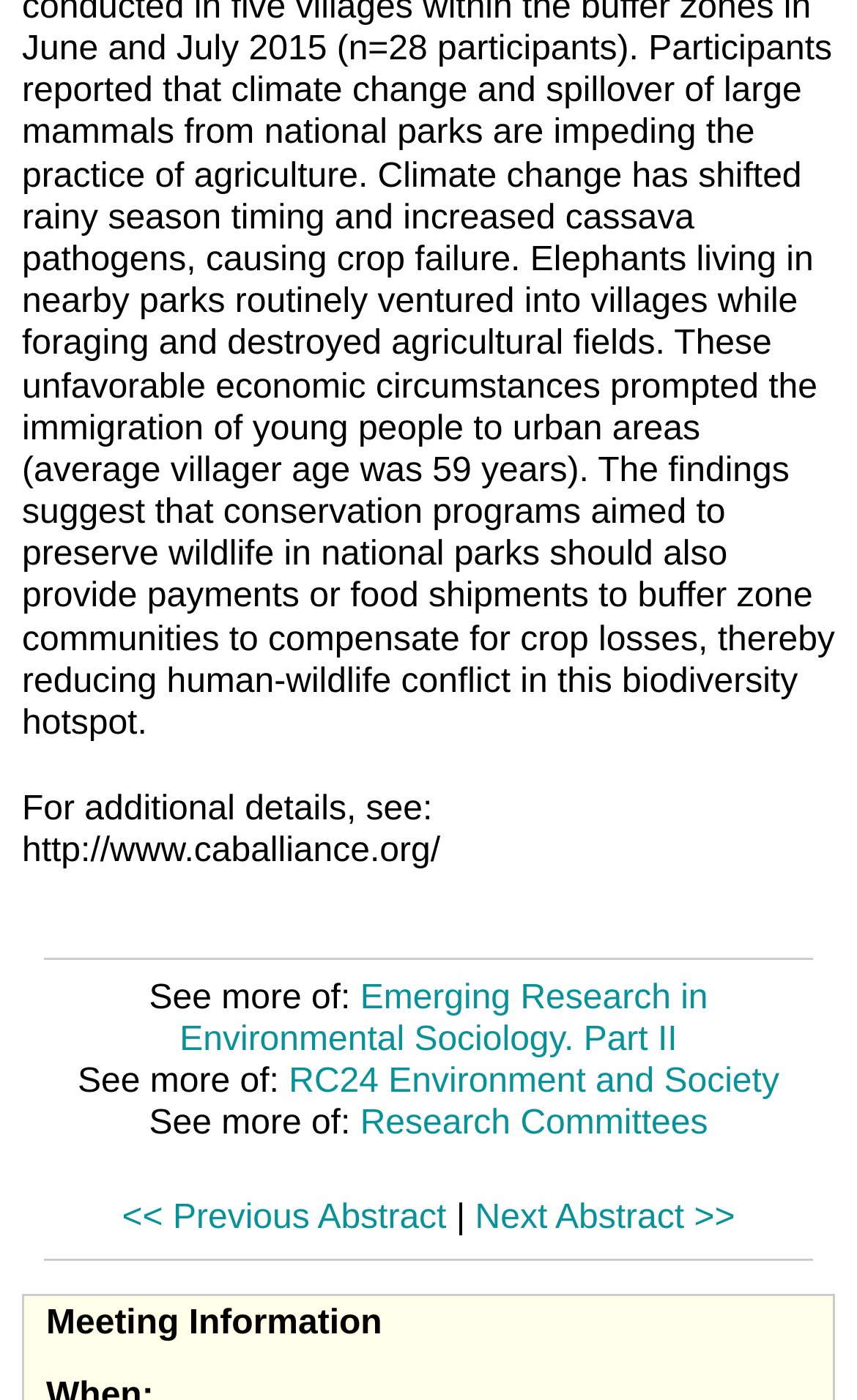What is the title of the first link?
Provide a fully detailed and comprehensive answer to the question.

The first link is located at the top of the webpage with the bounding box coordinates [0.21, 0.699, 0.826, 0.756]. The OCR text of this link element is 'Emerging Research in Environmental Sociology. Part II', which is the title of the link.